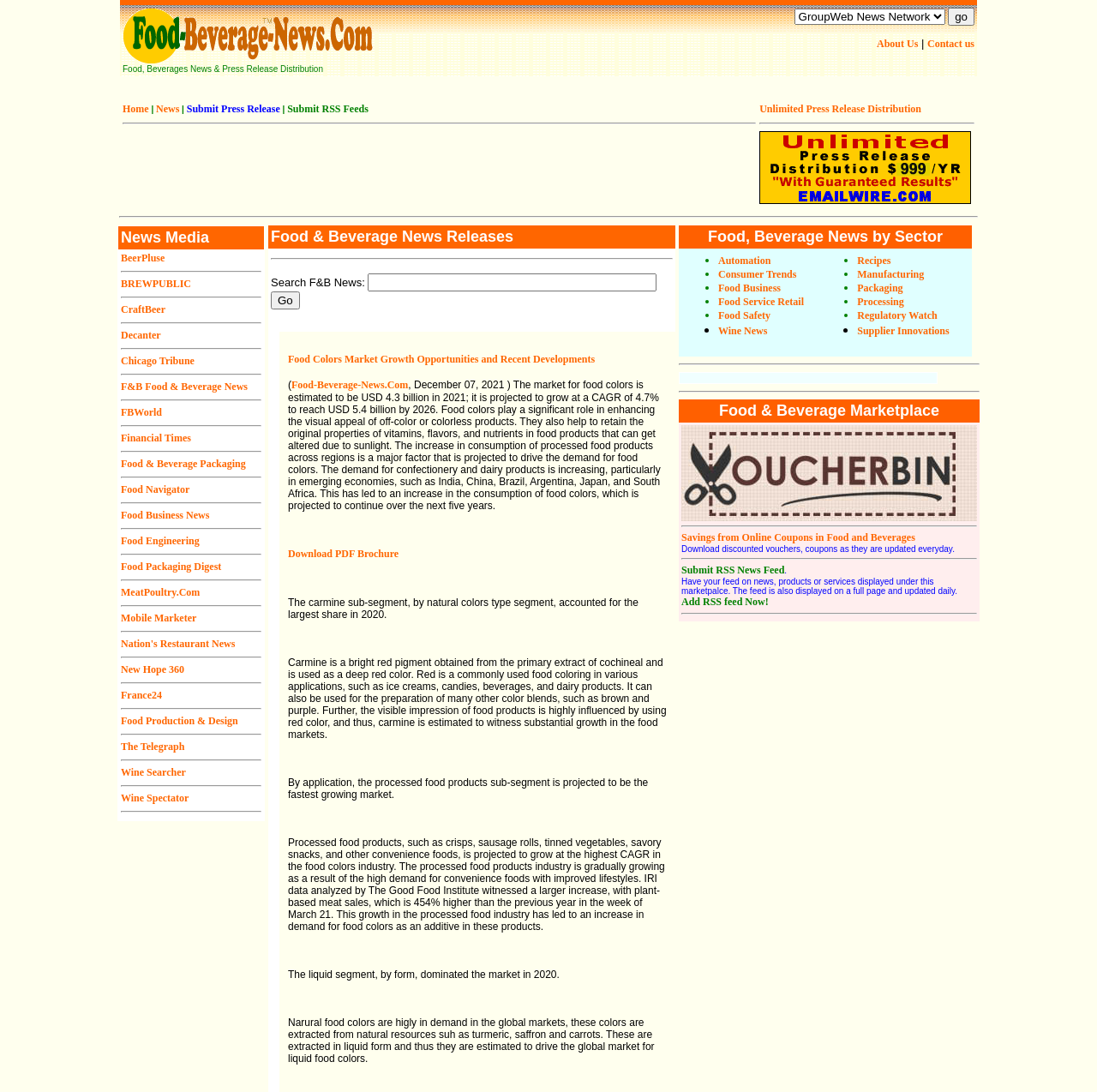Generate a comprehensive description of the contents of the webpage.

The webpage is about Food Colors Market Growth Opportunities and Recent Developments. At the top, there is a layout table with a logo and a navigation menu. The logo is an image with the text "Food Beverages News" and is positioned at the top-left corner of the page. The navigation menu has links to "Home", "News", "Submit Press Release", and "Submit RSS Feeds" with a separator line below it.

Below the navigation menu, there is a section with two columns. The left column has a heading "Unlimited Press Release Distribution" with a link to "Press release distribution service" and an image below it. The right column has a list of news media outlets, including "BeerPluse", "BREWPUBLIC", "CraftBeer", and many others, with separator lines between each item.

Further down the page, there is a horizontal separator line, followed by a table with a list of news media outlets, including "Chicago Tribune", "F&B Food & Beverage News", "FBWorld", and many others, with separator lines between each item.